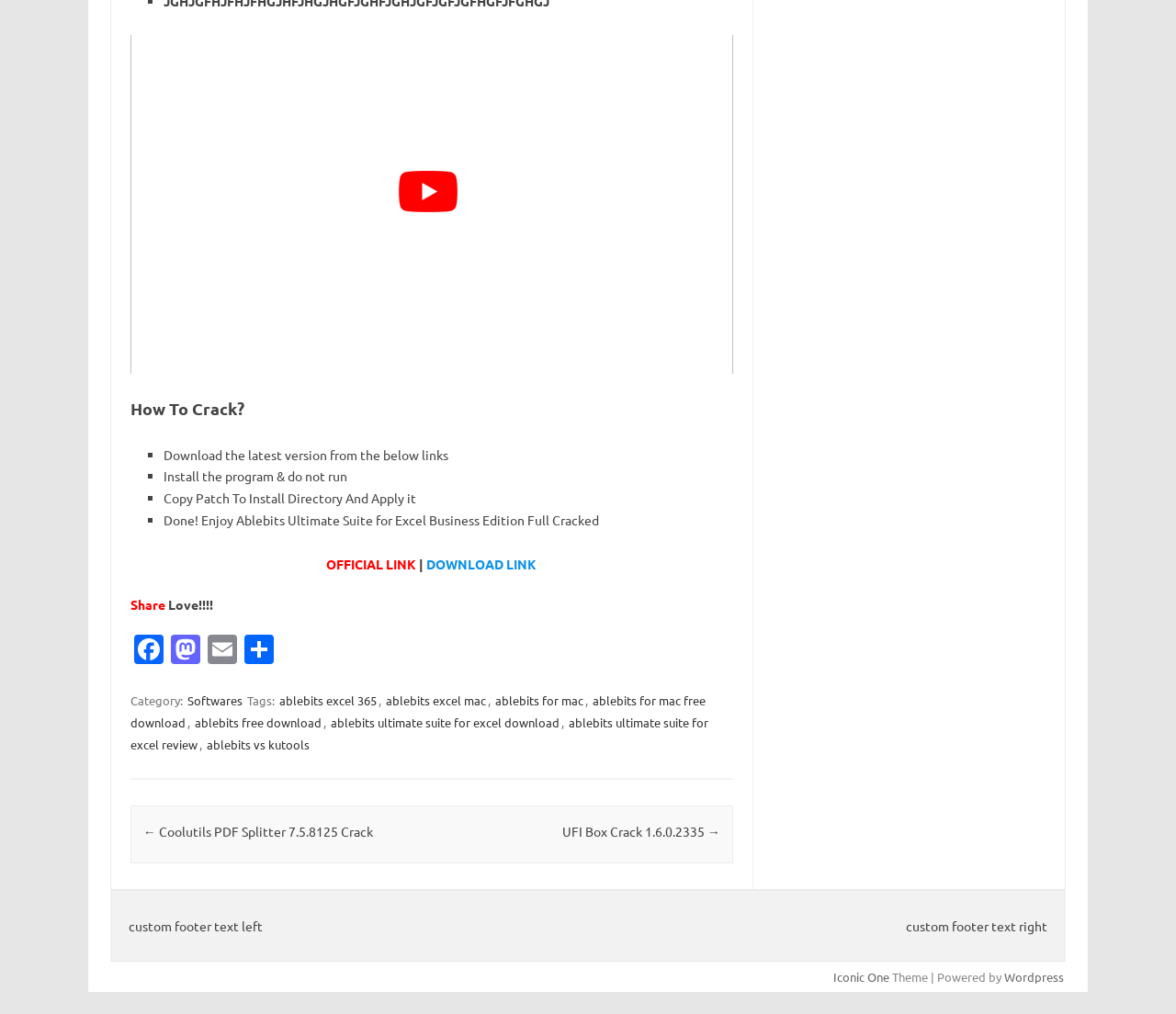Determine the bounding box coordinates of the element's region needed to click to follow the instruction: "Click on the 'OFFICIAL LINK'". Provide these coordinates as four float numbers between 0 and 1, formatted as [left, top, right, bottom].

[0.278, 0.548, 0.354, 0.564]